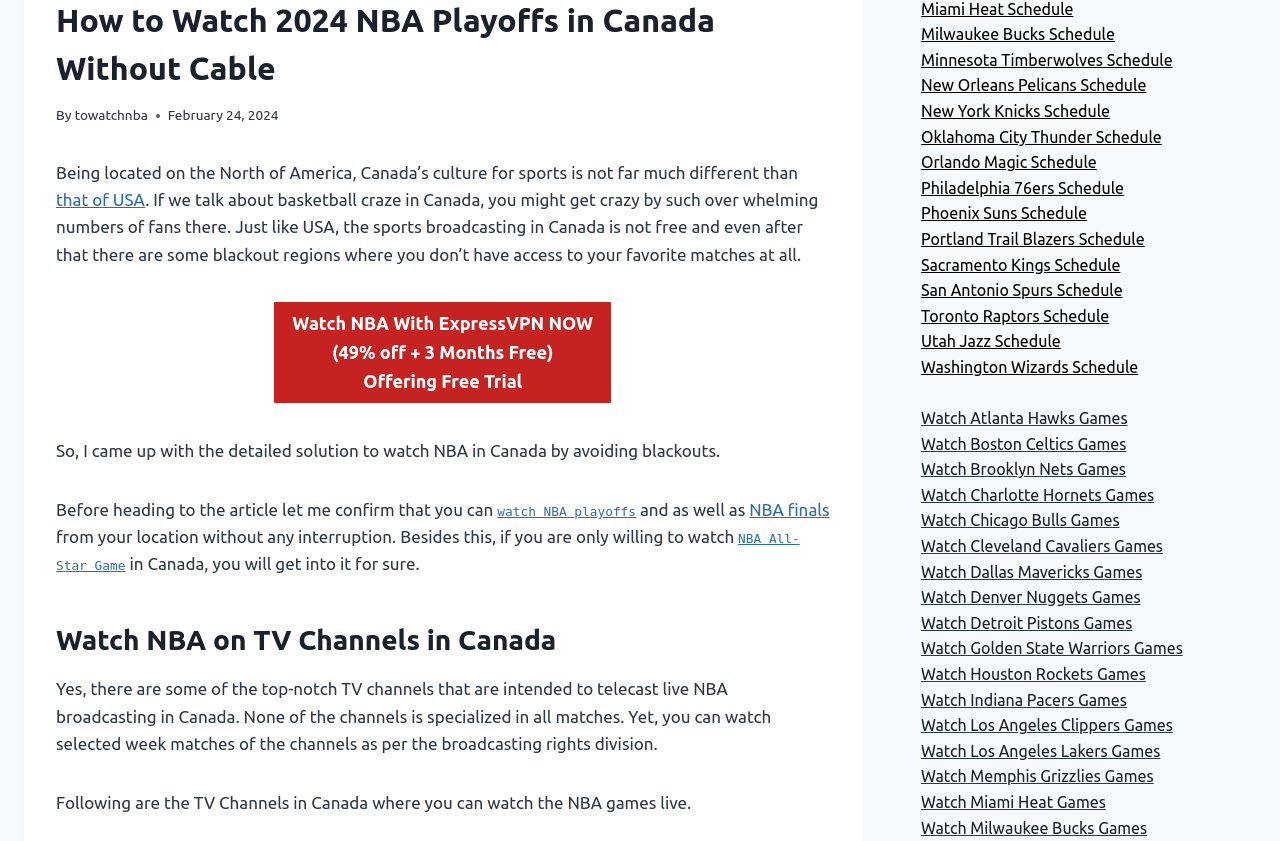Based on the description "NBA All-Star Game", find the bounding box of the specified UI element.

[0.044, 0.627, 0.625, 0.682]